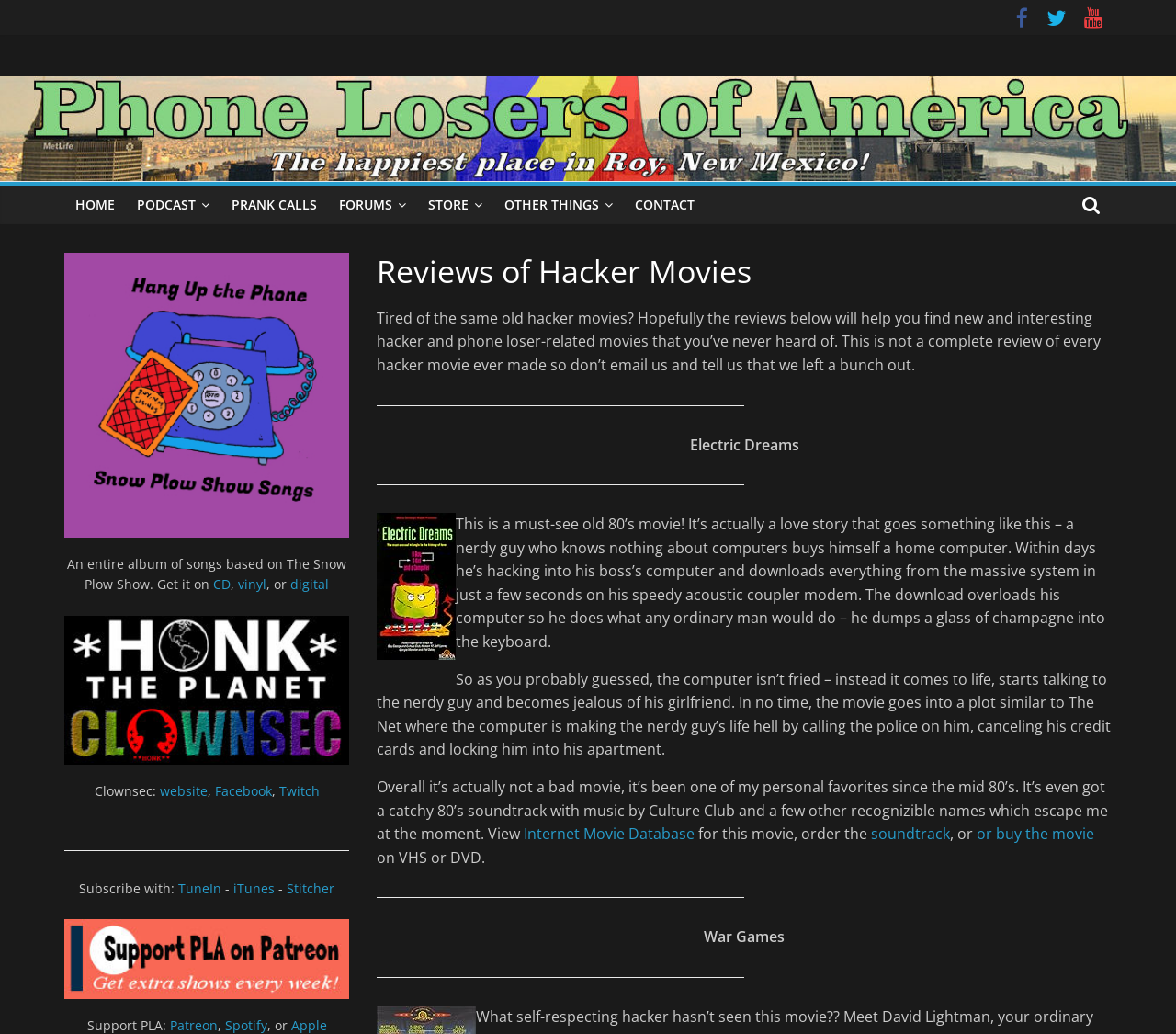Provide the bounding box coordinates of the section that needs to be clicked to accomplish the following instruction: "Click on the 'HOME' link."

[0.055, 0.179, 0.107, 0.217]